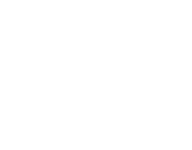What is the purpose of the logo?
Could you give a comprehensive explanation in response to this question?

The logo serves as a visual identity for the news service, representing their comprehensive news coverage of golf and providing a recognizable symbol for their brand.